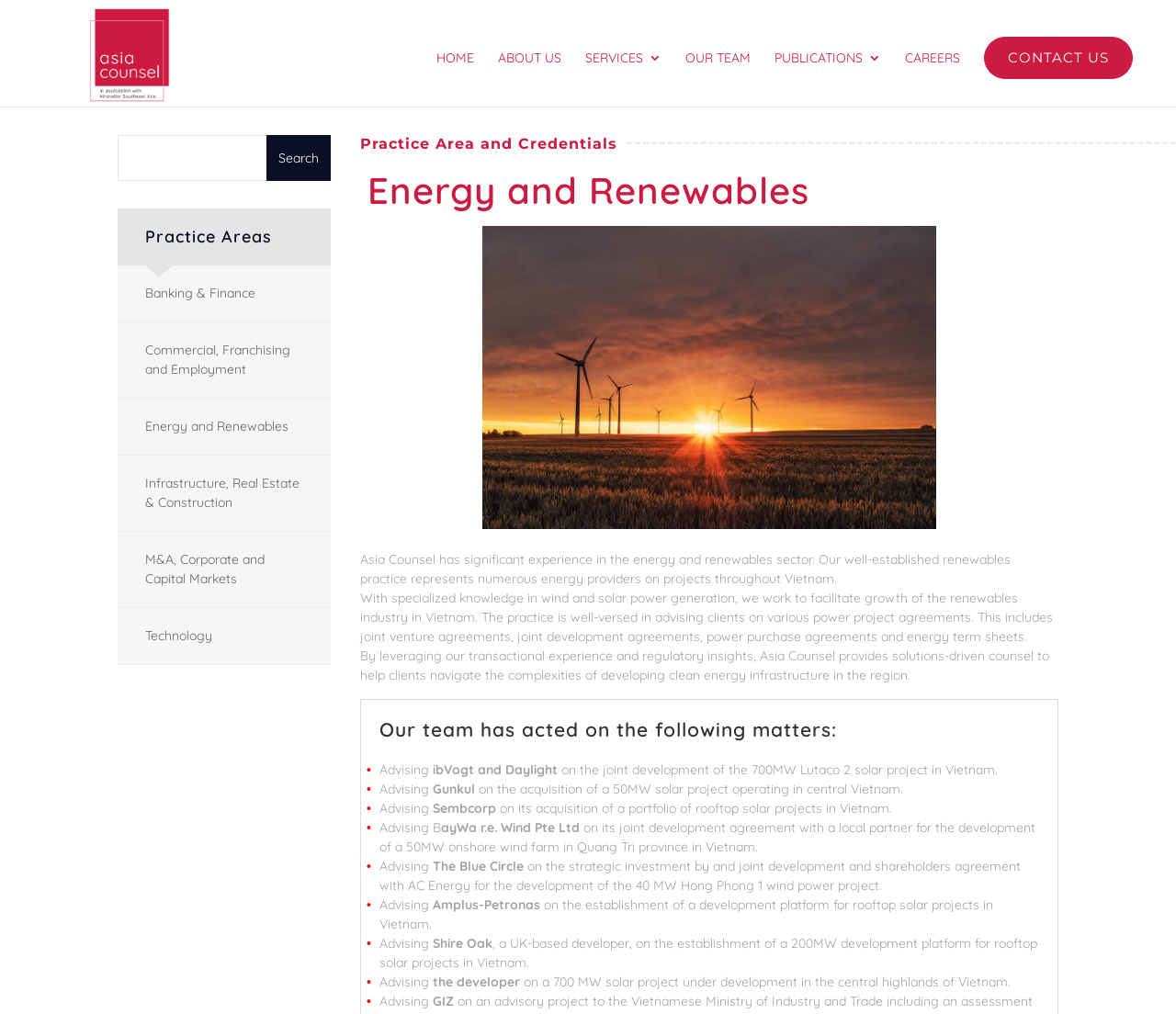Specify the bounding box coordinates of the element's region that should be clicked to achieve the following instruction: "Click on the Energy and Renewables link". The bounding box coordinates consist of four float numbers between 0 and 1, in the format [left, top, right, bottom].

[0.123, 0.412, 0.245, 0.428]